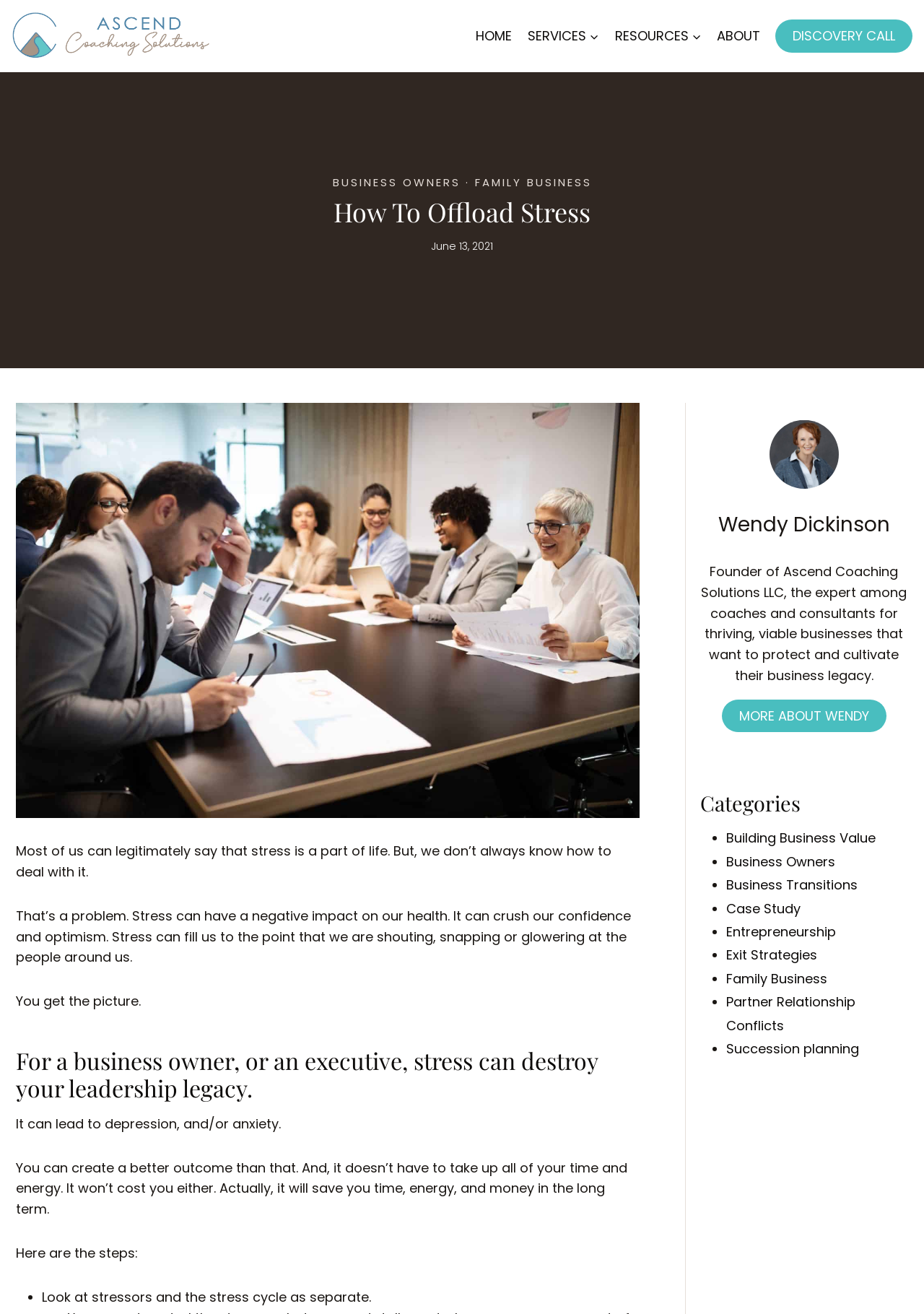Extract the bounding box coordinates for the HTML element that matches this description: "ResourcesExpand". The coordinates should be four float numbers between 0 and 1, i.e., [left, top, right, bottom].

[0.657, 0.016, 0.768, 0.039]